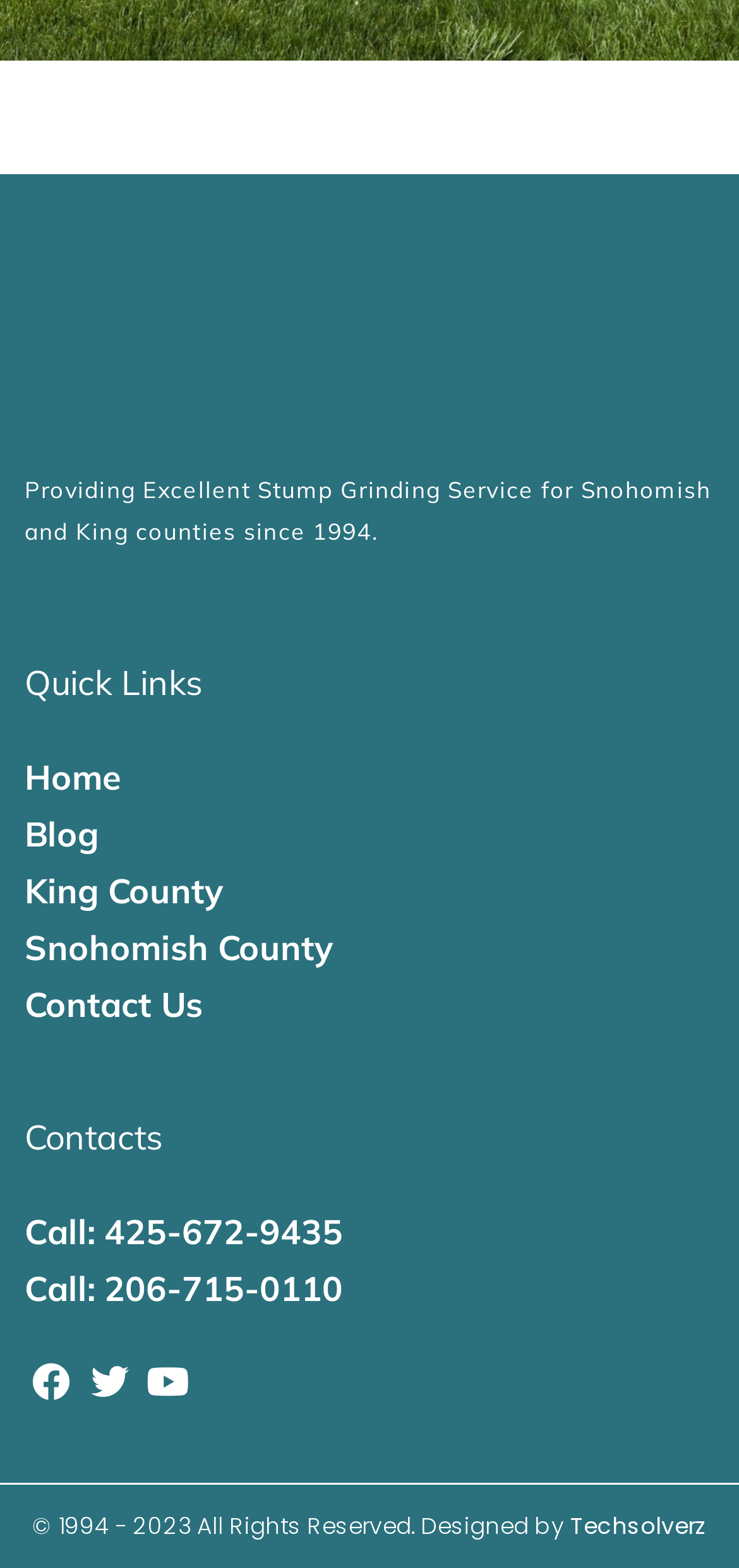Please identify the bounding box coordinates of where to click in order to follow the instruction: "Check the company's Facebook page".

[0.033, 0.865, 0.105, 0.899]